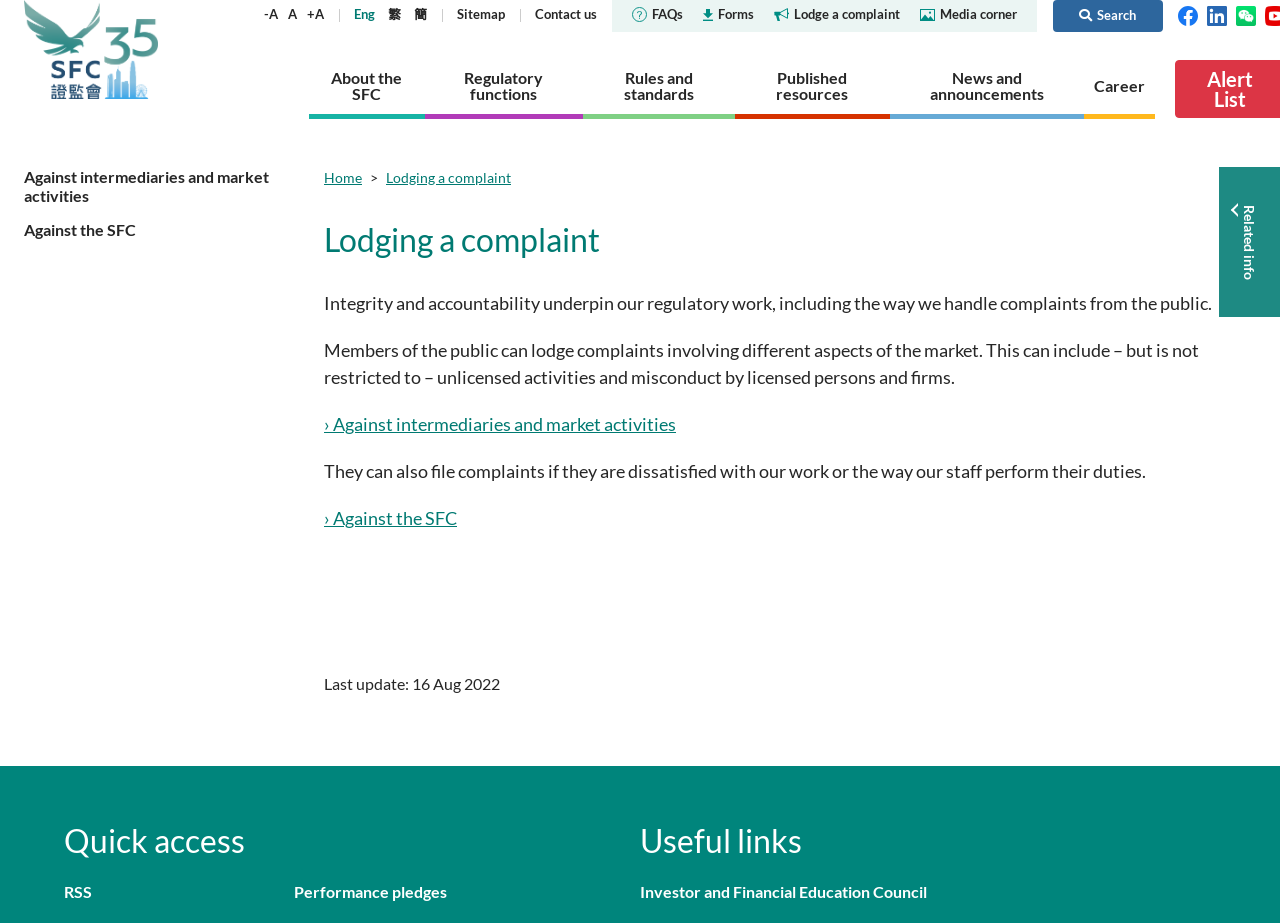Explain in detail what is displayed on the webpage.

The webpage is about lodging a complaint with the Securities and Futures Commission of Hong Kong. At the top, there is a row of links, including "Securities and Futures Commission", language options, and accessibility options. Below this row, there are links to "Sitemap", "Contact us", "FAQs", "download Forms", and "Lodge a complaint", each accompanied by an icon.

On the left side of the page, there is a menu with links to various sections, including "About the SFC", "Regulatory functions", "Rules and standards", "Published resources", "News and announcements", and "Career". 

The main content of the page is divided into two columns. The left column has headings and links related to the SFC's role, objectives, and functions, including "Our role", "Regulatory objectives", "Who we regulate", "How we function", "Organisational chart", and "Board of directors". The right column has headings and links related to corporate governance, including "Governance structure", "Principles", "Independent panels and tribunals", "Performance pledges", and "Statement on responsible ownership". 

Further down the page, there are additional sections on corporate social responsibility, including "CSR Committee", "People and the community", "Environmental protection", "Activities", and "Women's network". At the bottom of the page, there are links to social media platforms, including Facebook, LinkedIn, and WeChat.